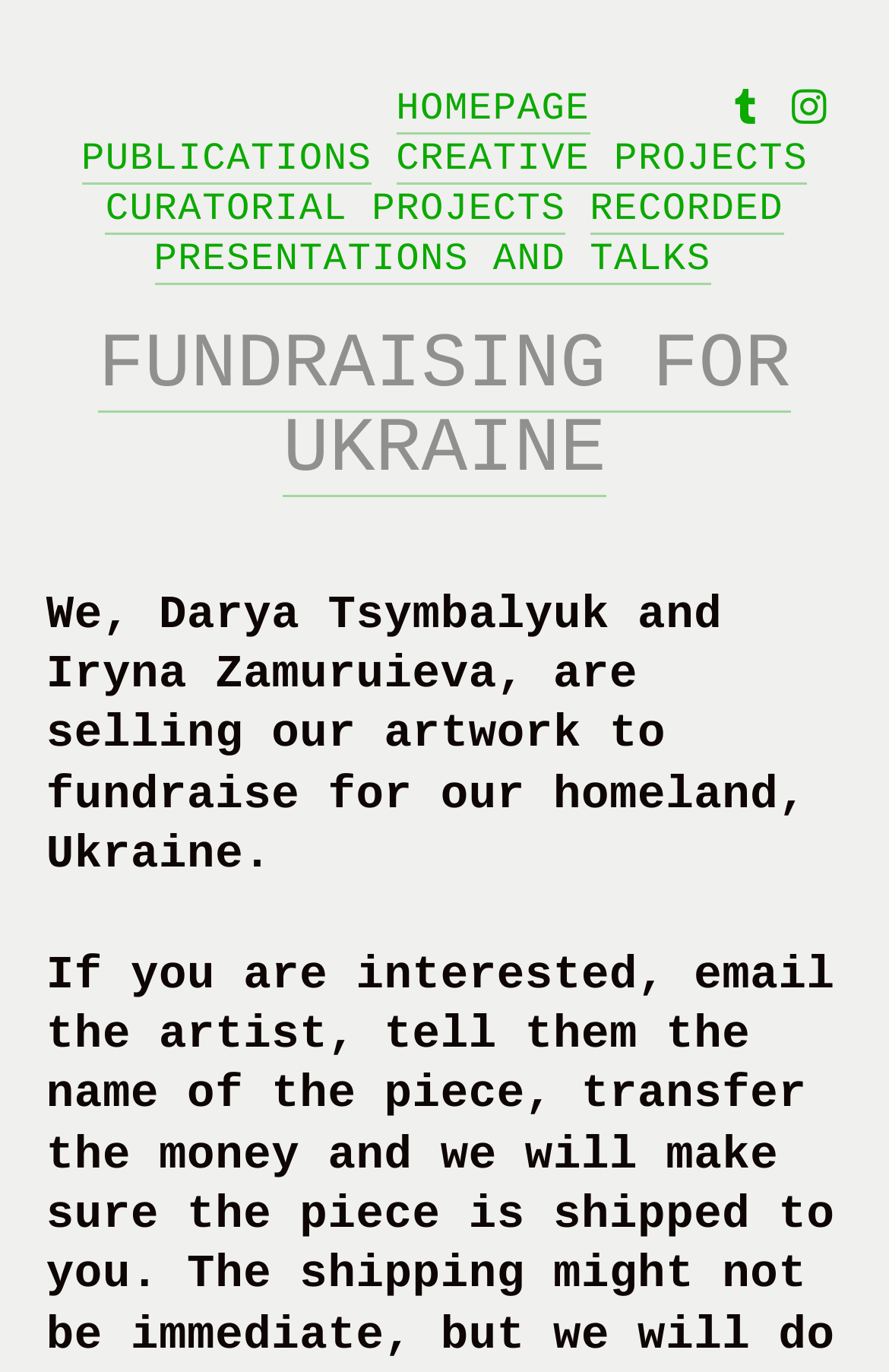Could you highlight the region that needs to be clicked to execute the instruction: "go to homepage"?

[0.446, 0.064, 0.663, 0.098]